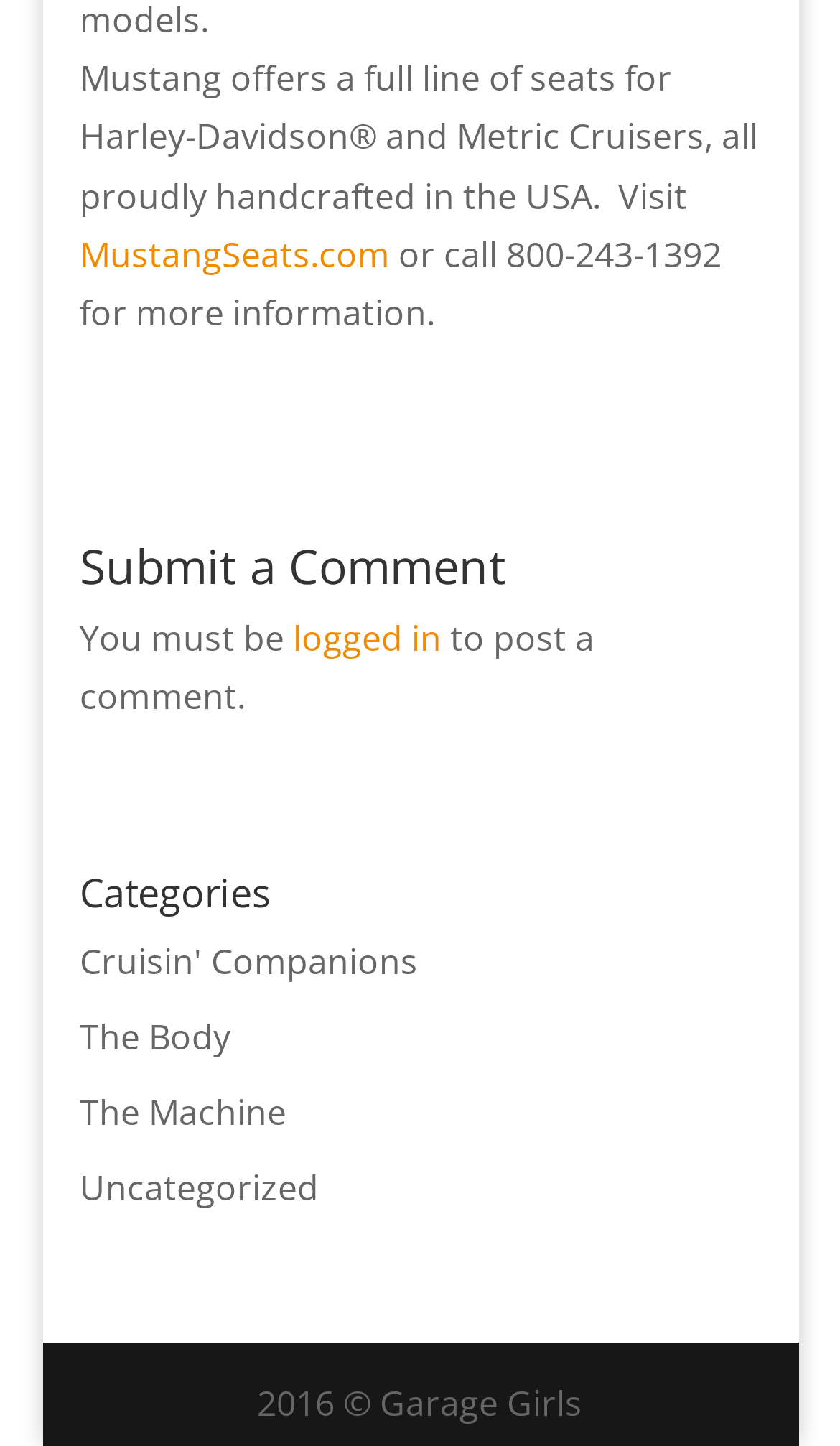Give a one-word or short phrase answer to this question: 
What is the company's phone number?

800-243-1392